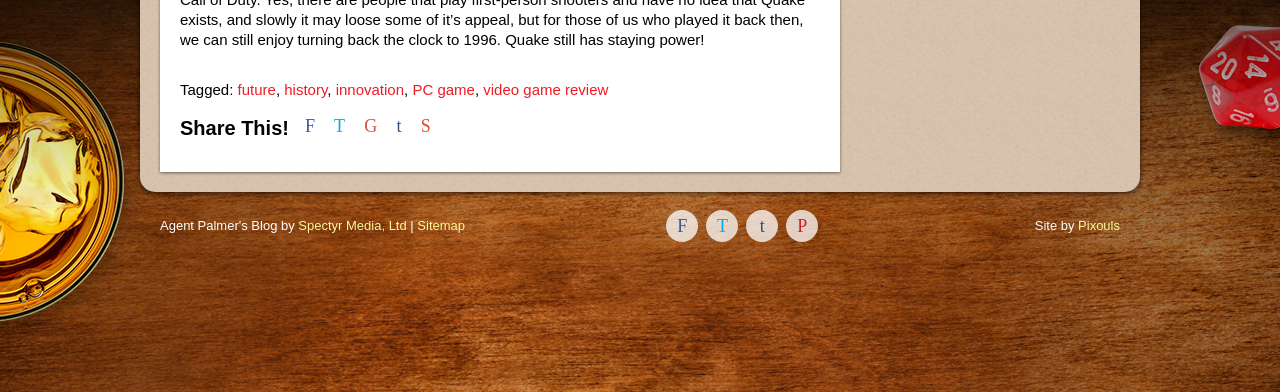Identify the bounding box coordinates for the element you need to click to achieve the following task: "Check out the video game review". The coordinates must be four float values ranging from 0 to 1, formatted as [left, top, right, bottom].

[0.378, 0.206, 0.475, 0.25]